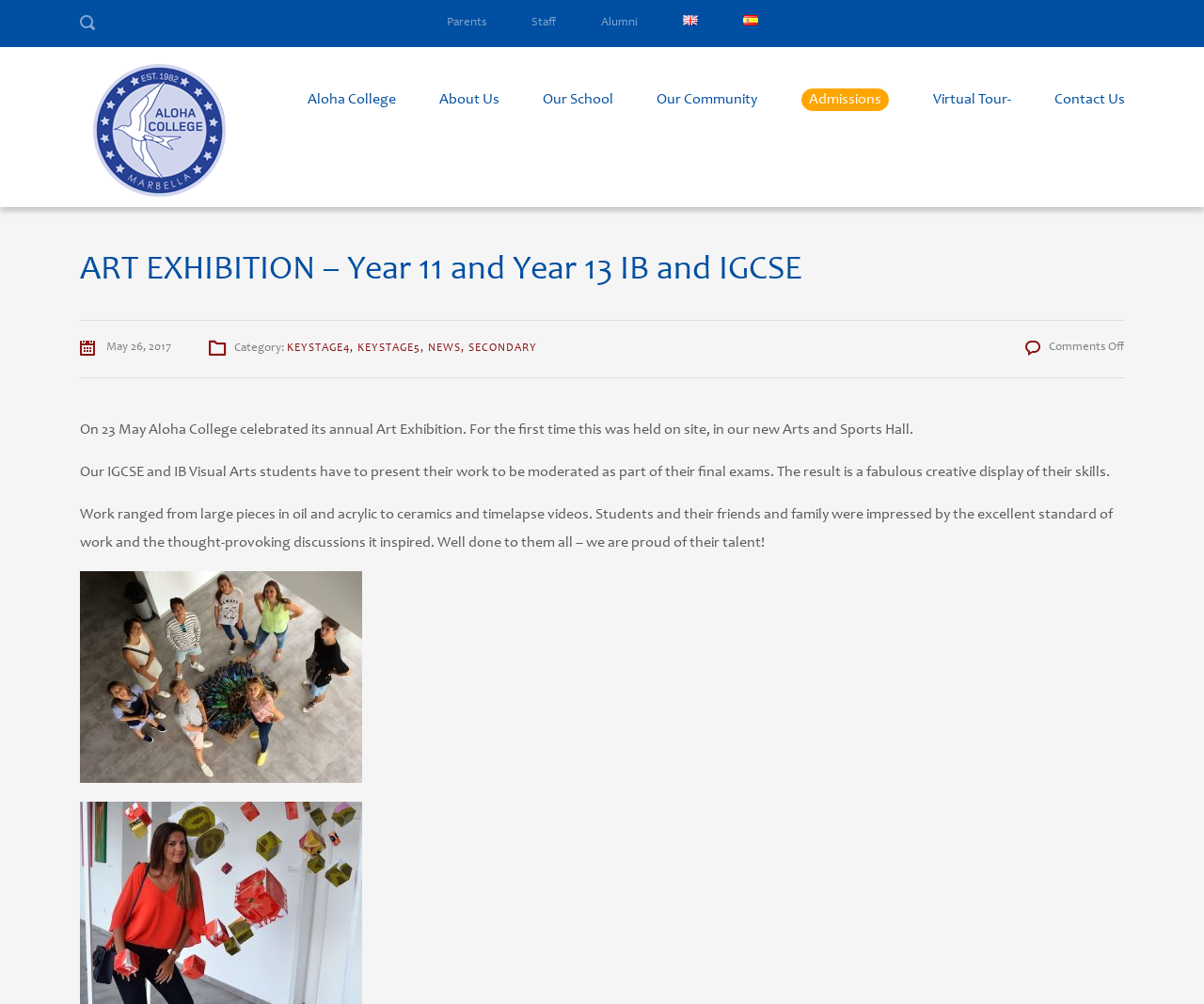What type of students presented their work?
Please craft a detailed and exhaustive response to the question.

The webpage states that 'Our IGCSE and IB Visual Arts students have to present their work to be moderated as part of their final exams.' This indicates that the students who presented their work were IGCSE and IB Visual Arts students.